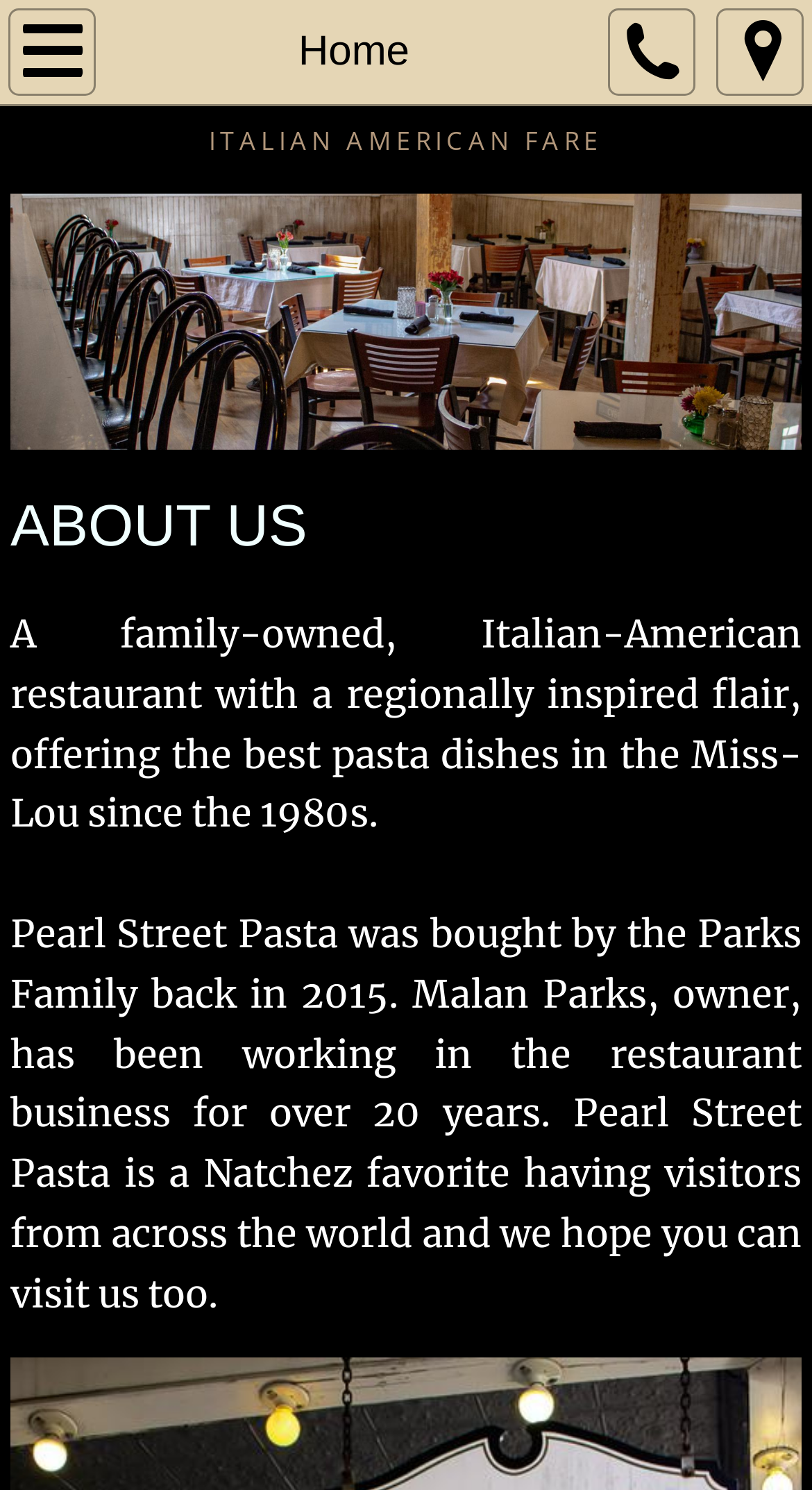How long has Malan Parks been in the restaurant business?
Please provide a comprehensive and detailed answer to the question.

The StaticText element describing the history of the restaurant states that 'Malan Parks, owner, has been working in the restaurant business for over 20 years.', which provides the answer to this question.